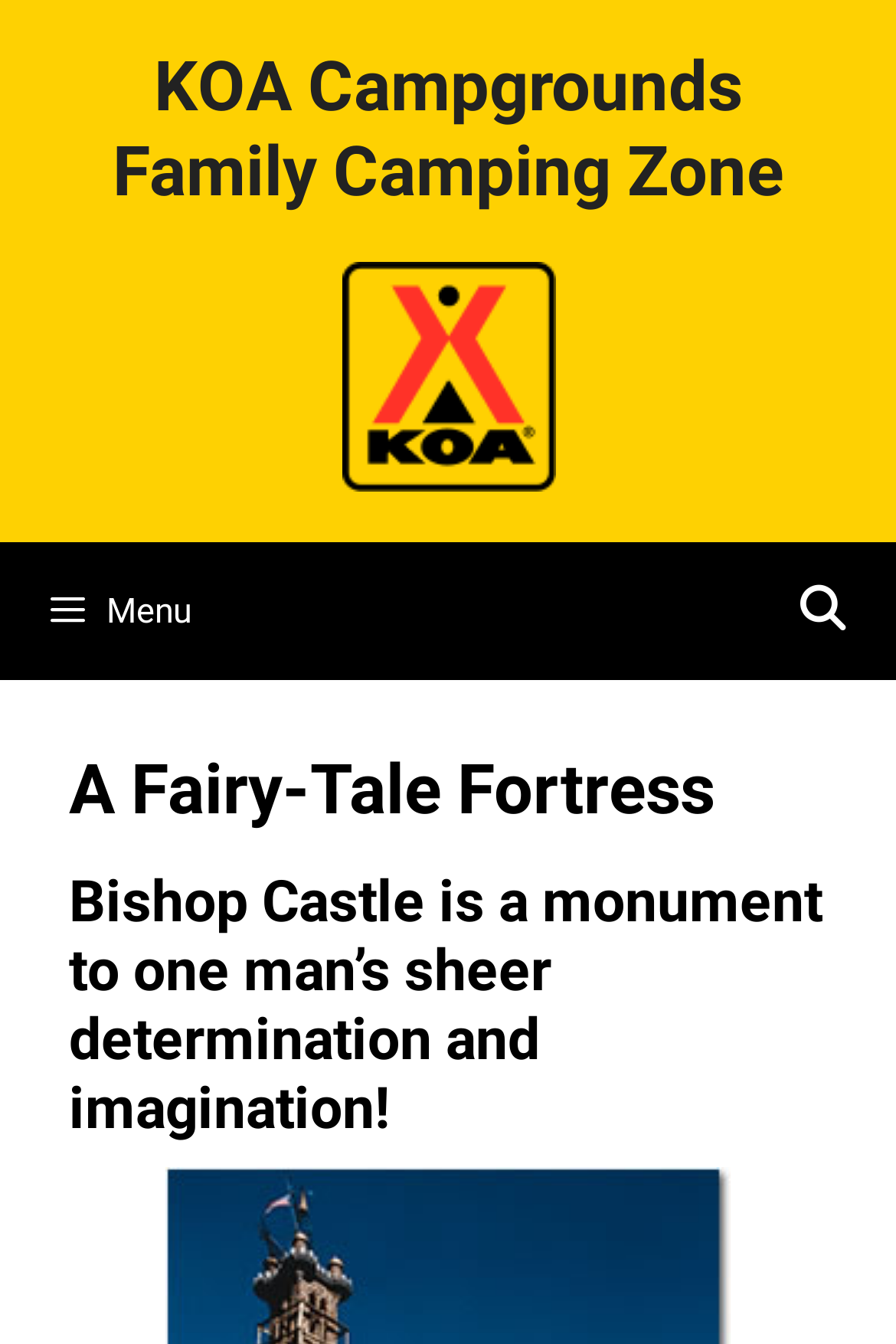Identify the bounding box coordinates of the HTML element based on this description: "alt="KOA Campgrounds Family Camping Zone"".

[0.381, 0.262, 0.619, 0.295]